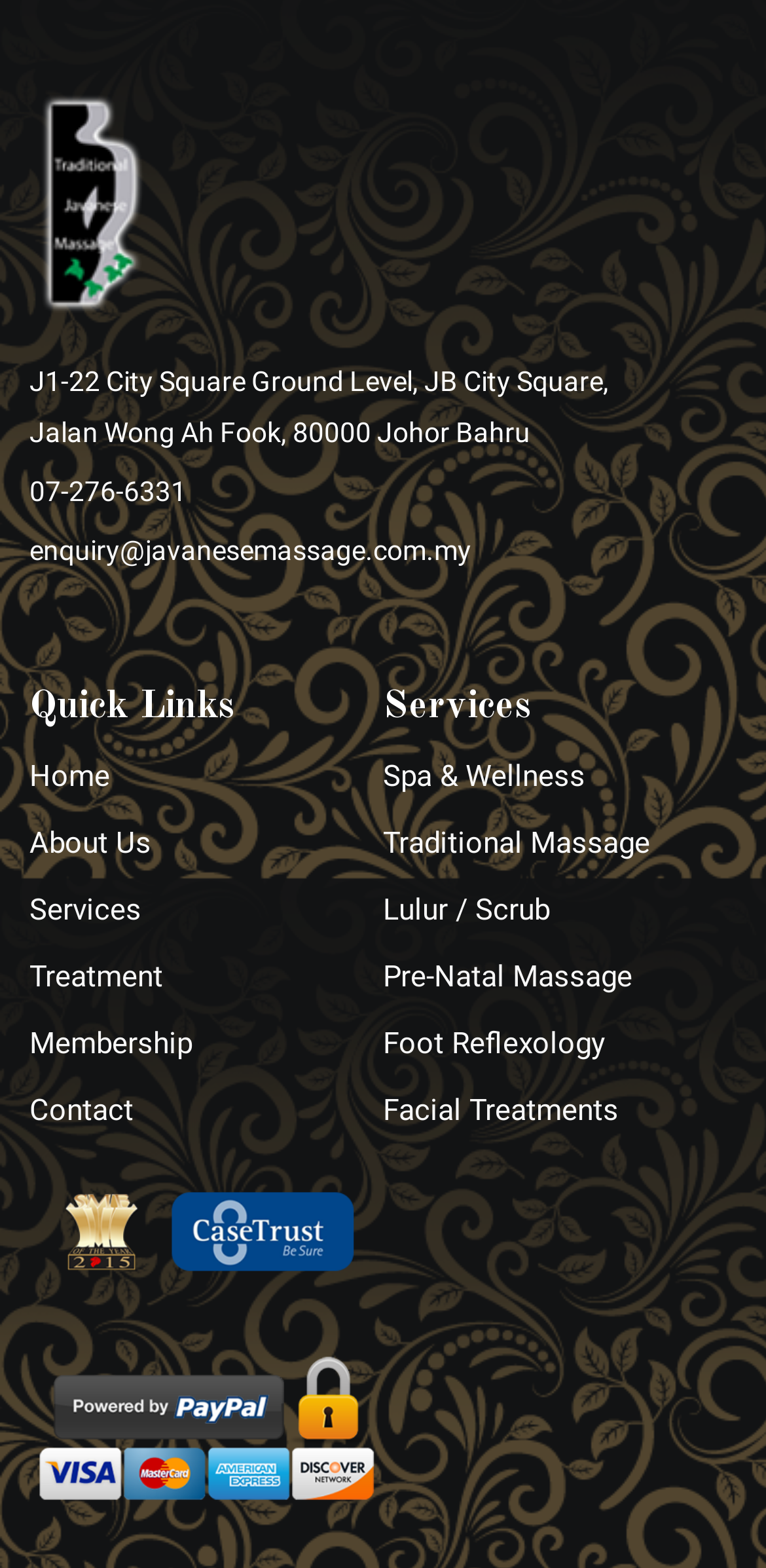Identify the bounding box coordinates of the section that should be clicked to achieve the task described: "explore Spa & Wellness".

[0.5, 0.478, 0.764, 0.5]